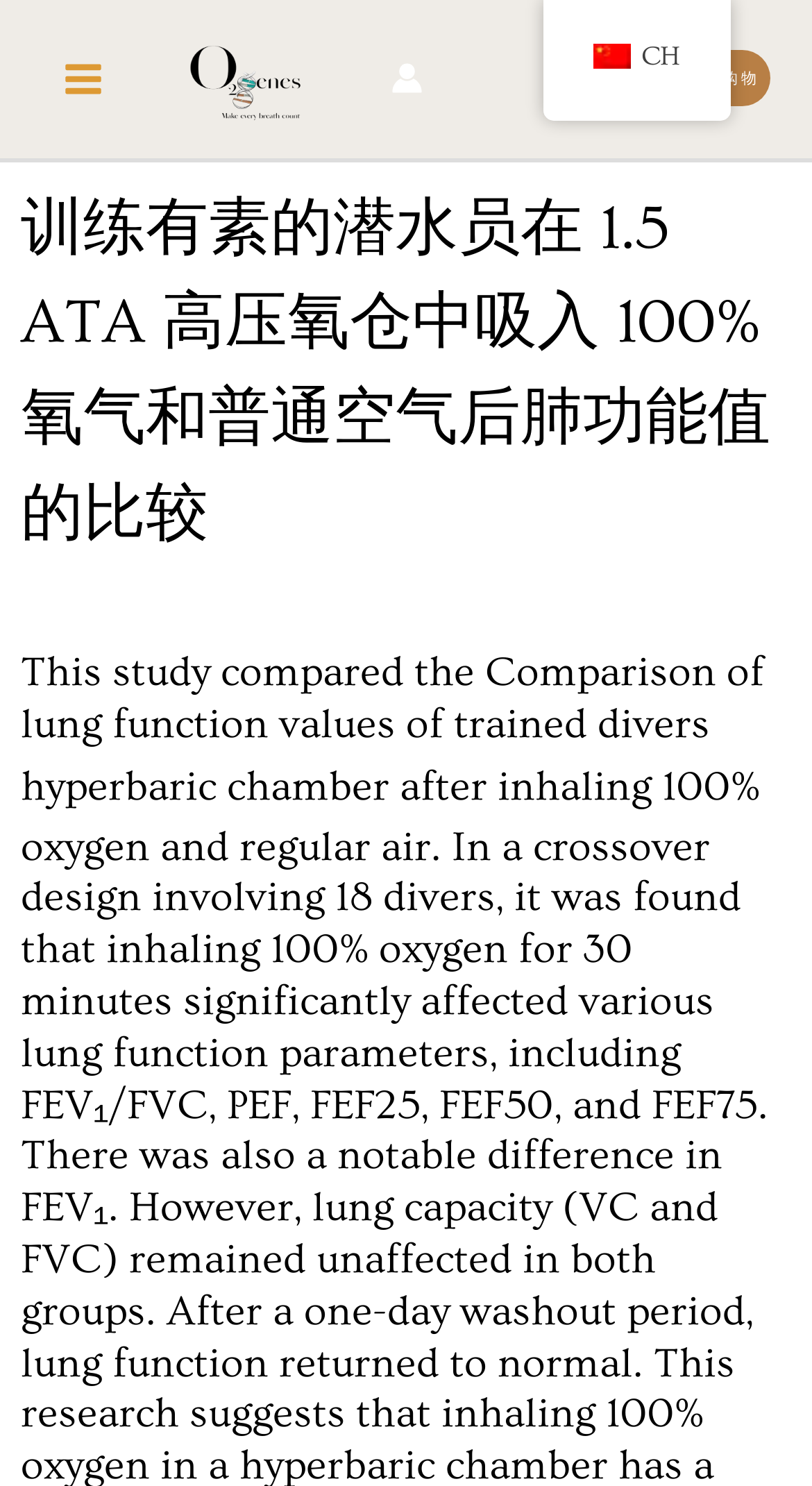Bounding box coordinates are specified in the format (top-left x, top-left y, bottom-right x, bottom-right y). All values are floating point numbers bounded between 0 and 1. Please provide the bounding box coordinate of the region this sentence describes: 繁體中文

None